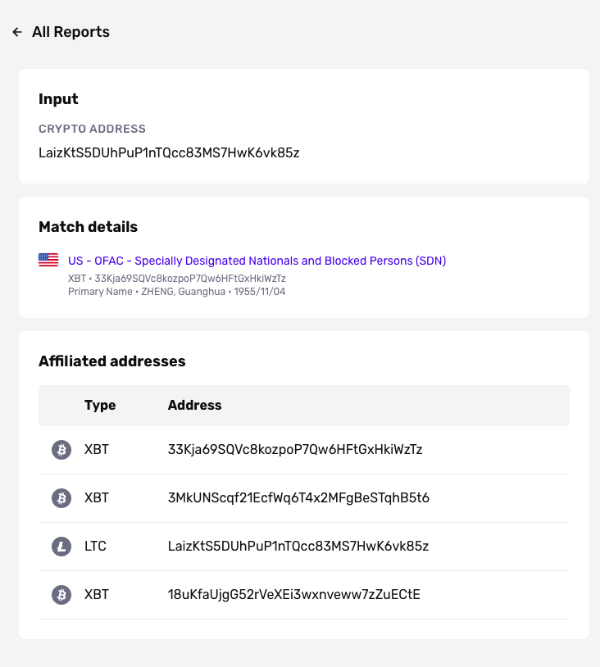Reply to the question with a single word or phrase:
What is the birthdate of ZHENG, Guanhua?

1955/11/04